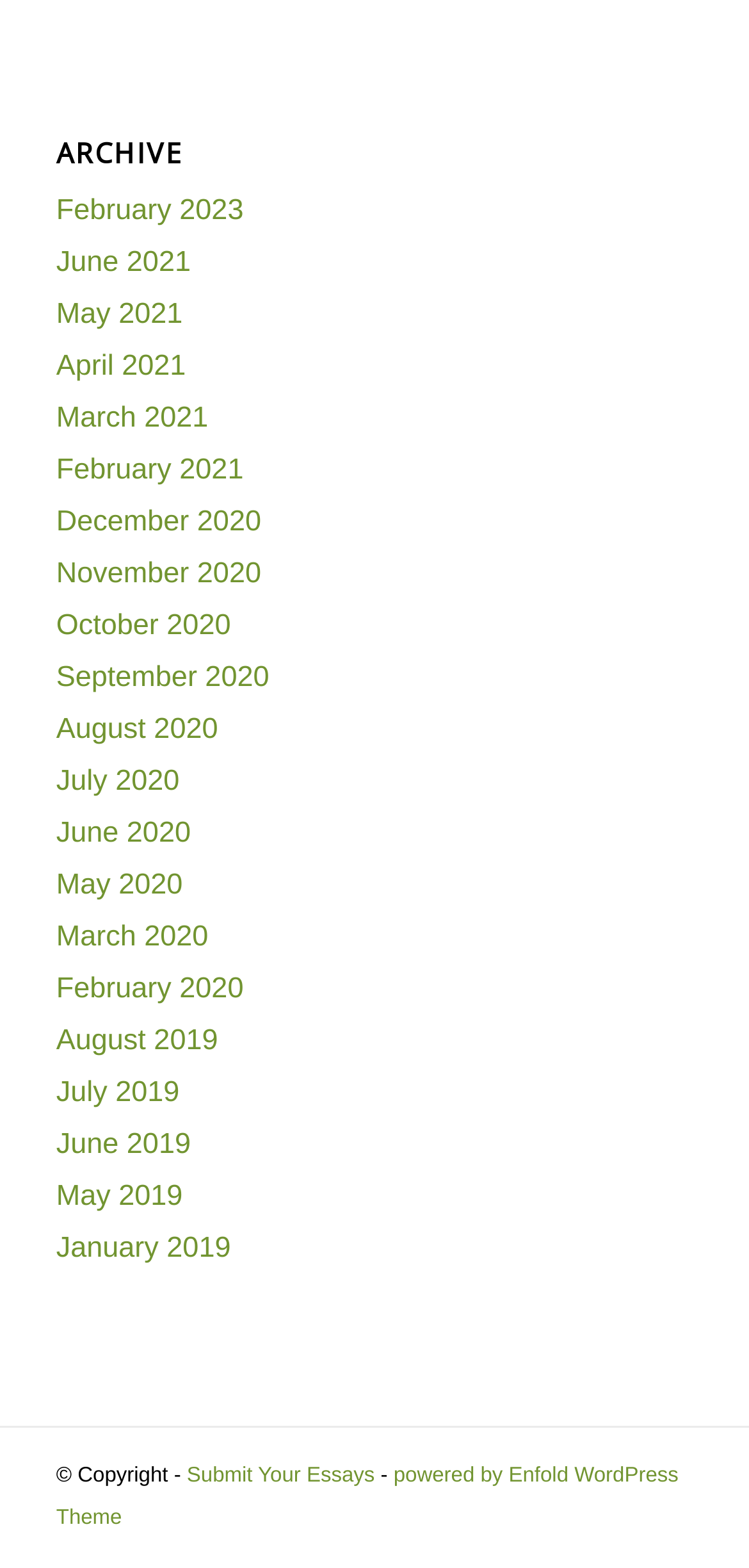Determine the bounding box coordinates for the area you should click to complete the following instruction: "Go to June 2021 archive".

[0.075, 0.157, 0.255, 0.178]